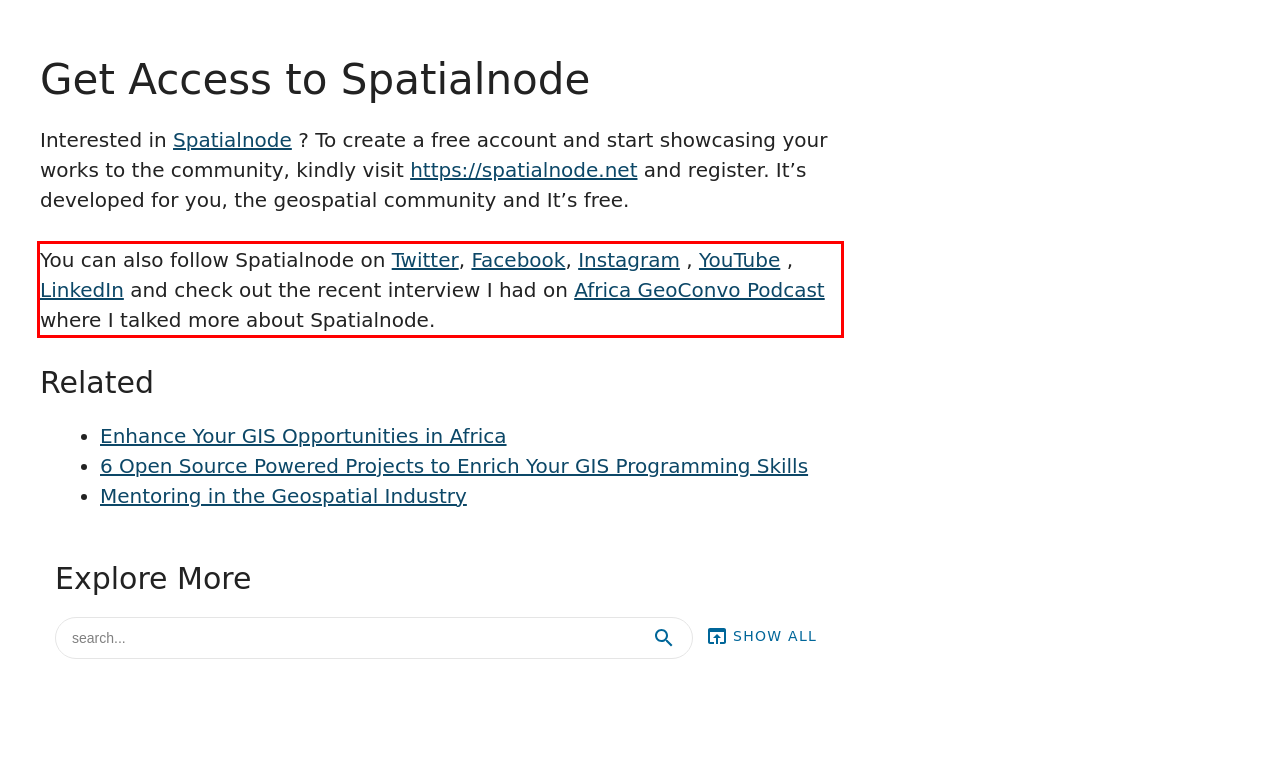You are given a webpage screenshot with a red bounding box around a UI element. Extract and generate the text inside this red bounding box.

You can also follow Spatialnode on Twitter, Facebook, Instagram , YouTube , LinkedIn and check out the recent interview I had on Africa GeoConvo Podcast where I talked more about Spatialnode.